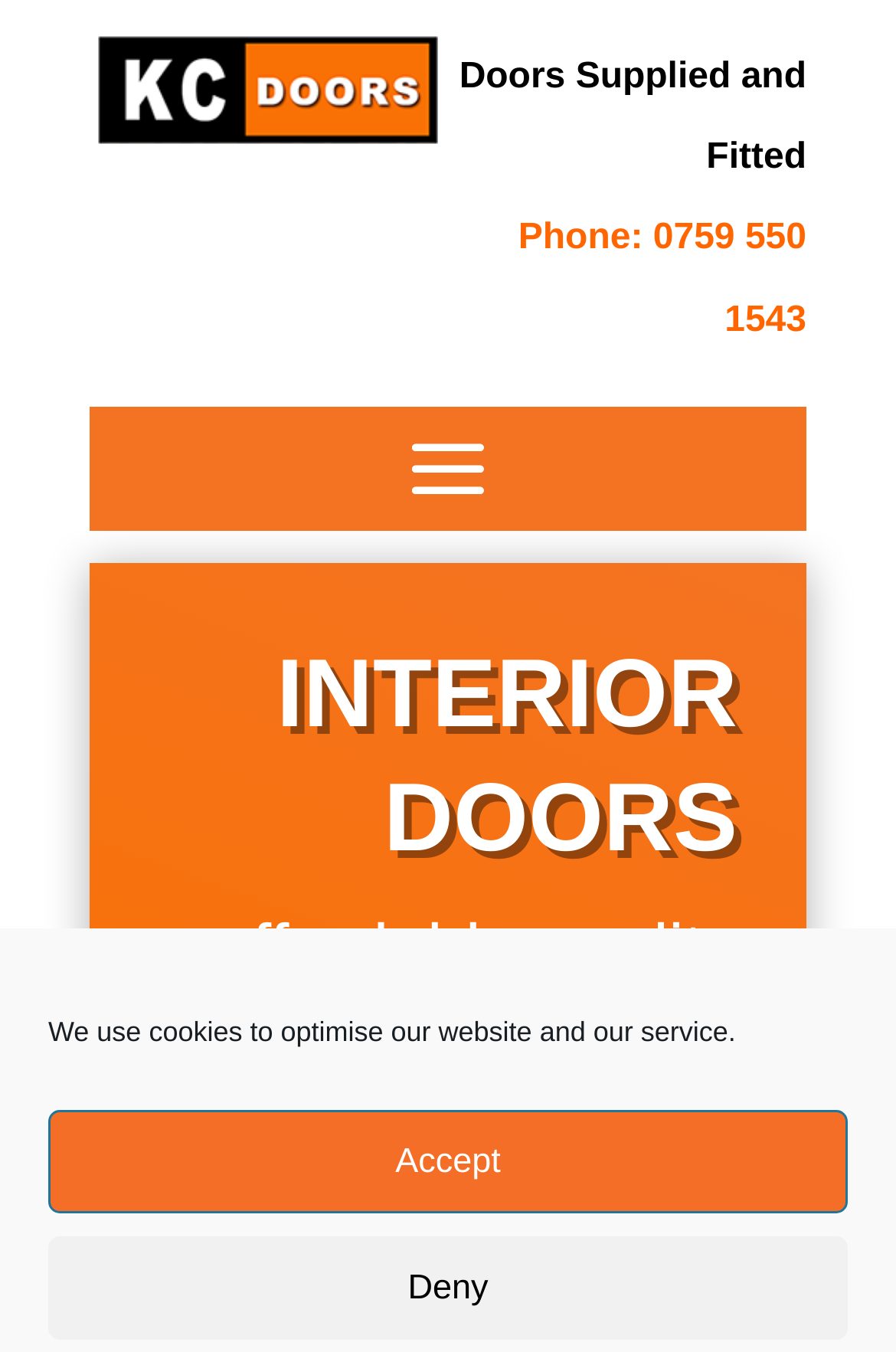Locate the bounding box of the UI element with the following description: "Phone: 0759 550 1543".

[0.578, 0.162, 0.9, 0.251]